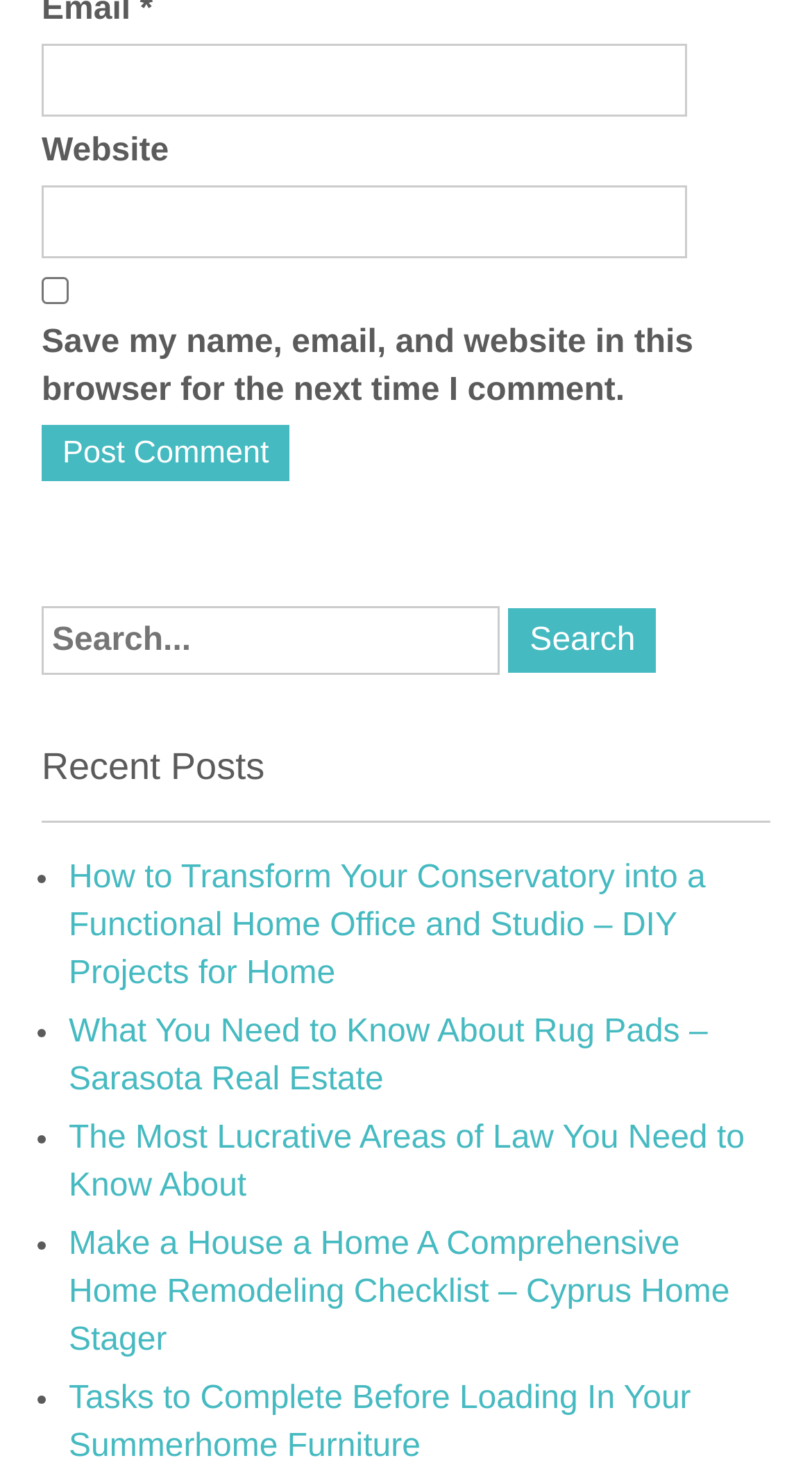Locate the bounding box coordinates of the clickable part needed for the task: "Enter email address".

[0.051, 0.029, 0.846, 0.078]